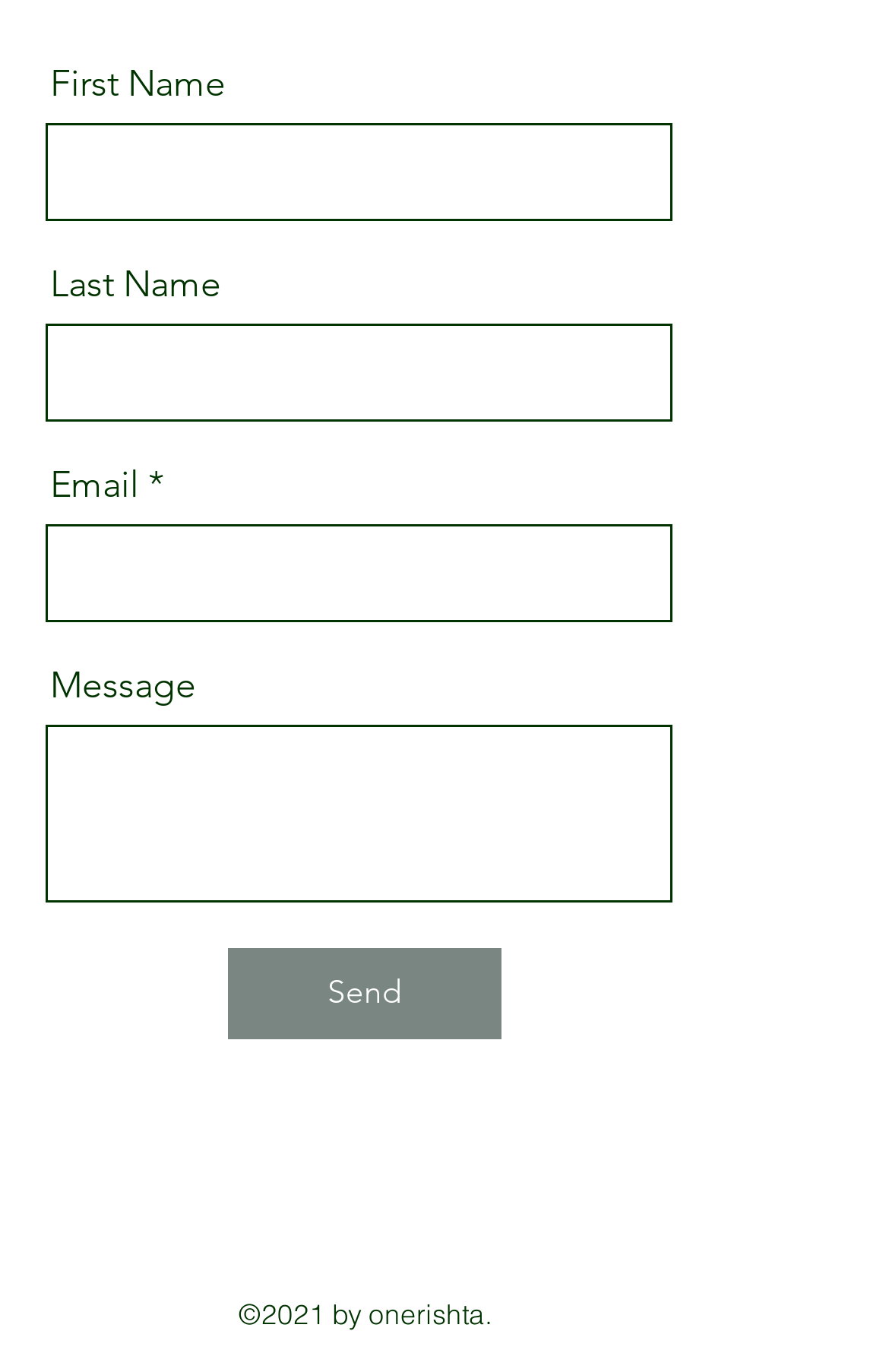Using the image as a reference, answer the following question in as much detail as possible:
What is the label of the button?

The button is labeled as 'Send' which is indicated by the button element with the text 'Send'.